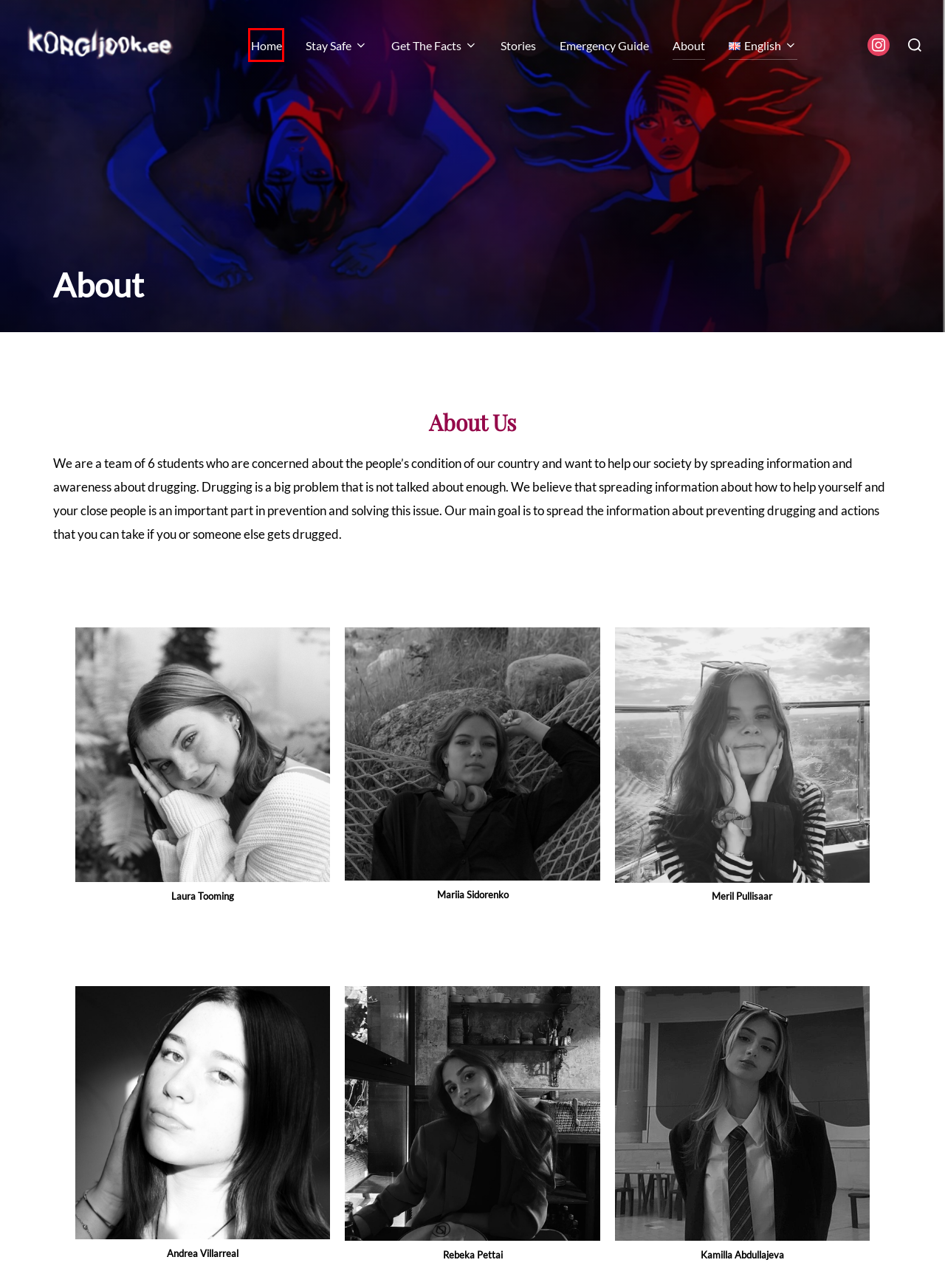You have a screenshot showing a webpage with a red bounding box around a UI element. Choose the webpage description that best matches the new page after clicking the highlighted element. Here are the options:
A. Projekt
B. Emergency Guide
C. Stories
D. Blog Tool, Publishing Platform, and CMS – WordPress.org
E. Stay Safe
F. Проект
G. Get The Facts
H. Kõik, mida peaksid teadma korgijoogist

H